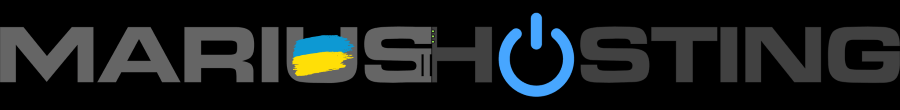Break down the image and provide a full description, noting any significant aspects.

The image prominently displays the logo of "Marius Hosting," showcasing the brand name in bold, stylized letters. The word "Marius" is depicted in dark gray with a striking blue power button symbol, representing connectivity and hosting services. A small splash of the Ukrainian flag, featuring blue and yellow stripes, elegantly integrates into the design, symbolizing support and pride. This logo is emblematic of Marius Hosting's commitment to providing reliable web hosting solutions while highlighting a connection to Ukrainian identity.